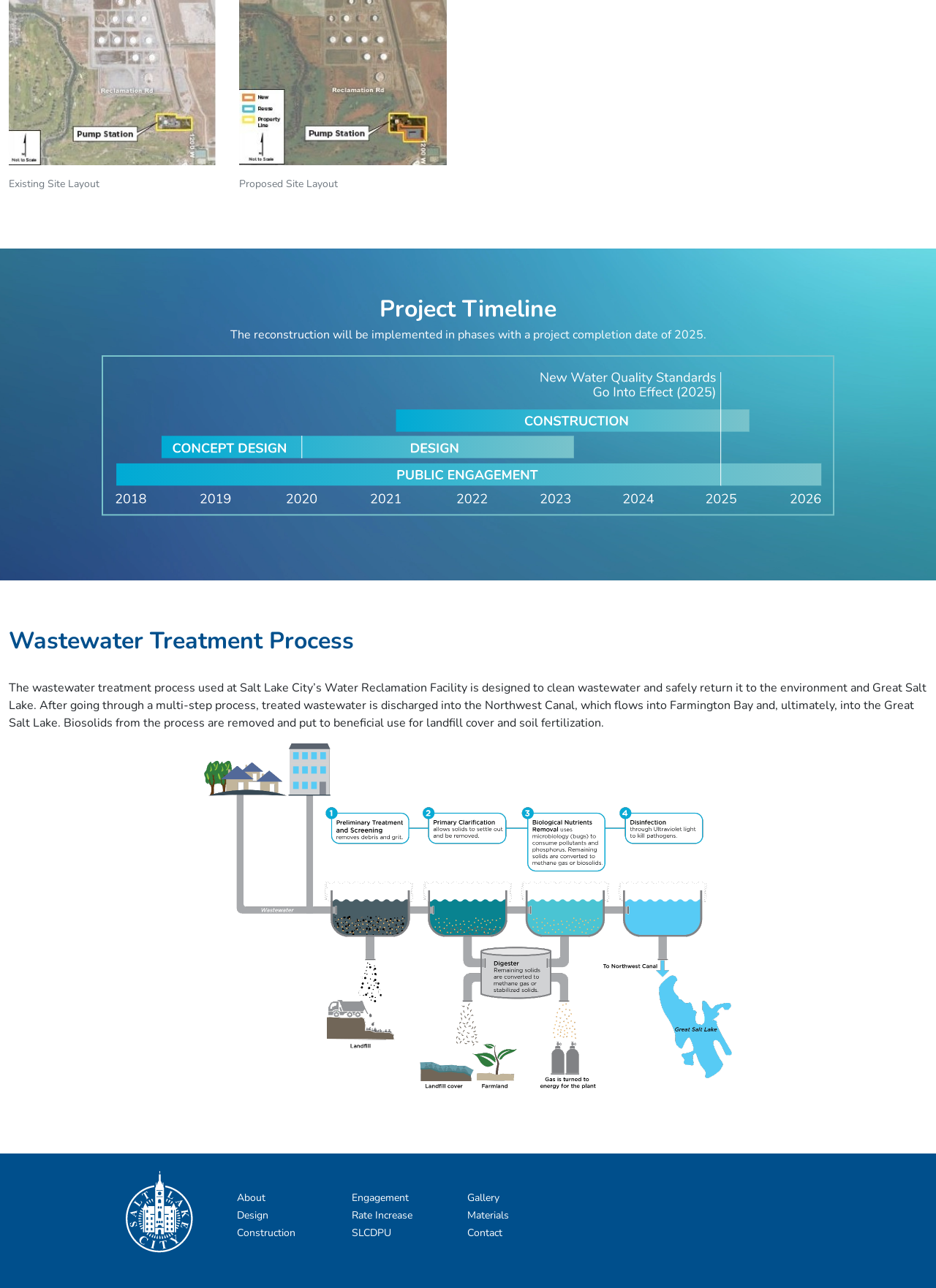Locate the bounding box coordinates of the item that should be clicked to fulfill the instruction: "Go to about page".

[0.253, 0.924, 0.284, 0.935]